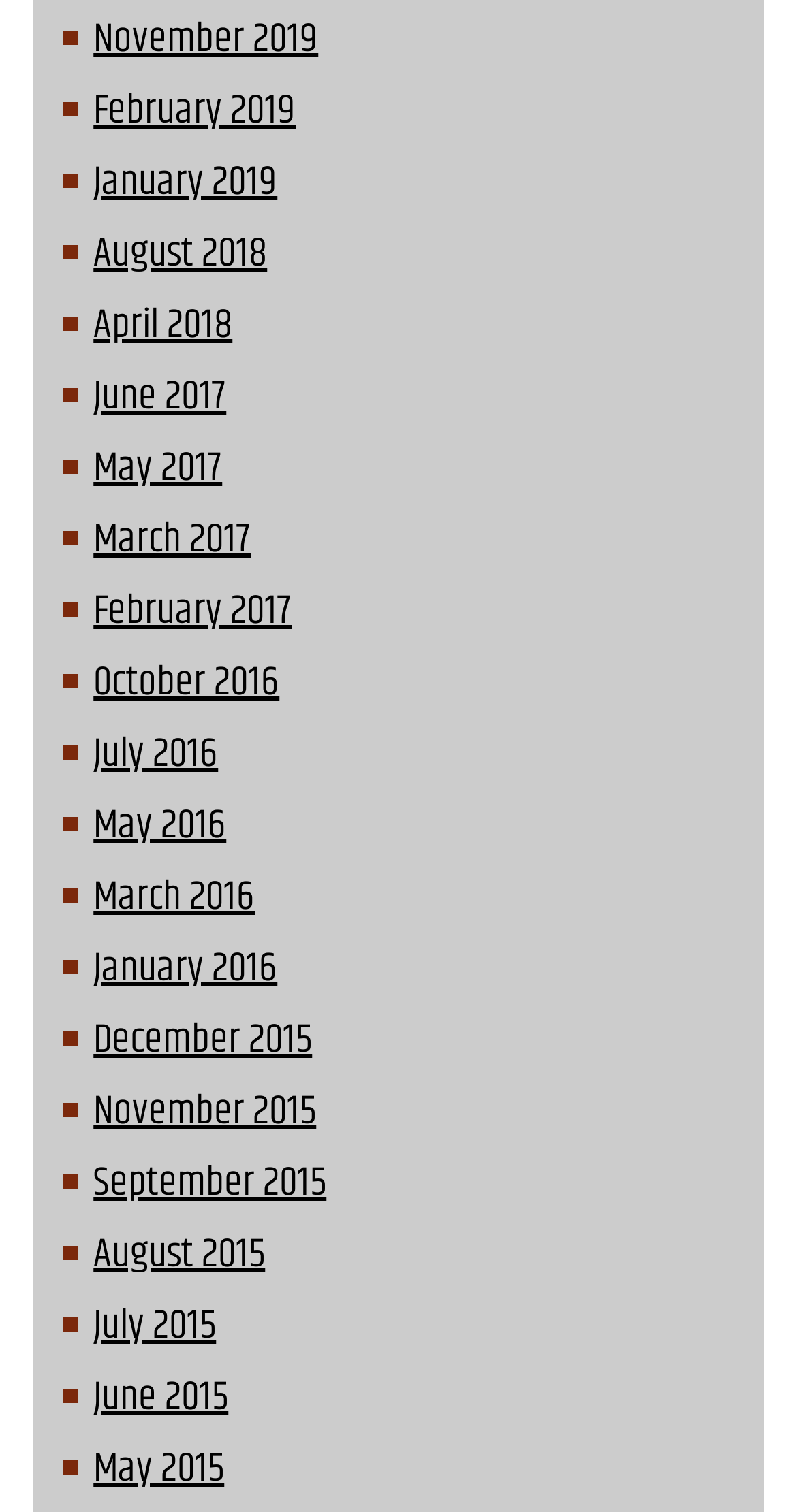Find the bounding box coordinates of the clickable element required to execute the following instruction: "view November 2019". Provide the coordinates as four float numbers between 0 and 1, i.e., [left, top, right, bottom].

[0.117, 0.006, 0.399, 0.047]